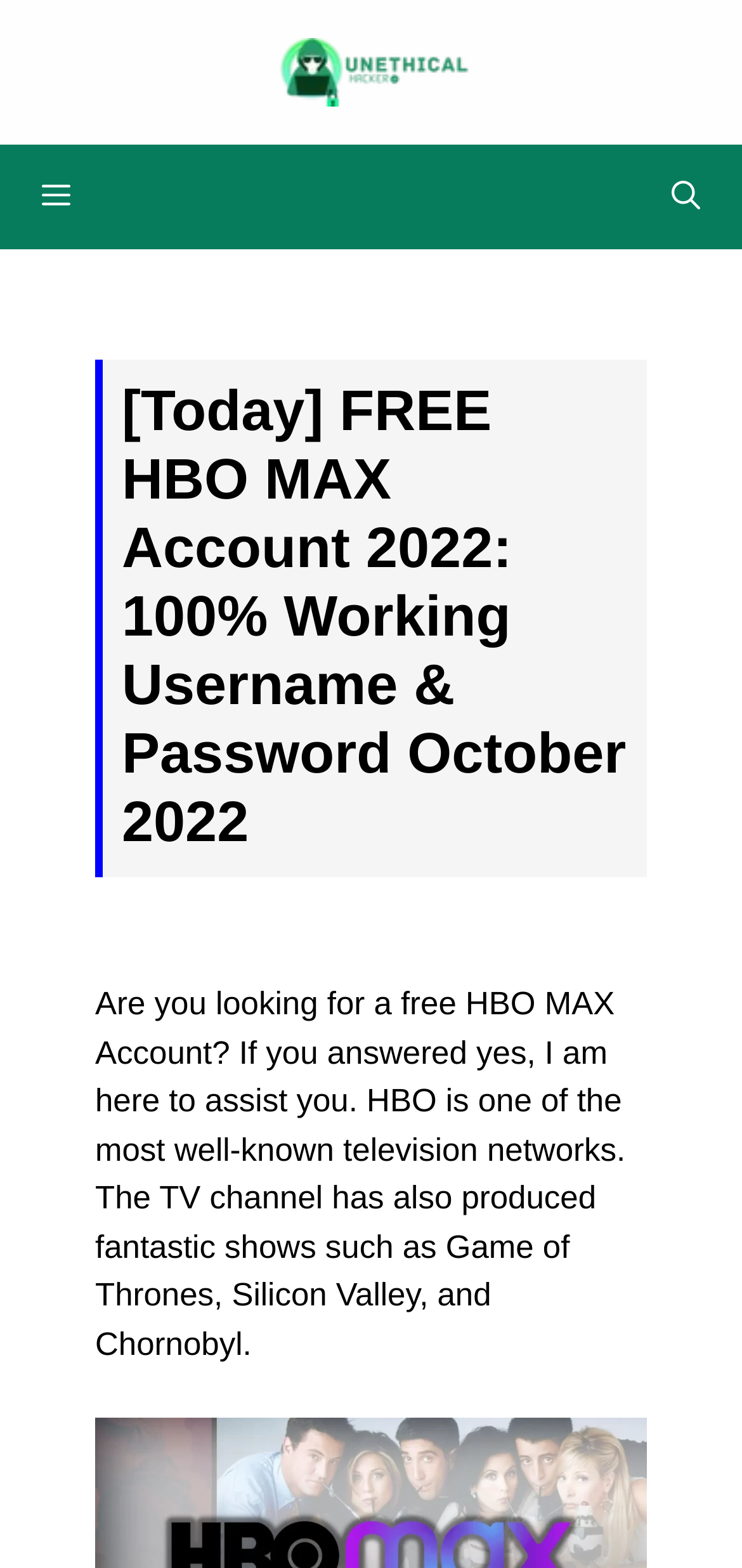Write an elaborate caption that captures the essence of the webpage.

The webpage appears to be a blog post or article focused on providing free HBO MAX accounts. At the top of the page, there is a banner that spans the entire width, containing a link to the website "Unethical Hacker" accompanied by an image with the same name. Below the banner, there is a primary navigation menu that also spans the full width, featuring a "Menu" button on the left and an "Open search" button on the right.

The main content of the page is divided into two sections. The first section is a header area that takes up about half of the page's height, containing a heading that reads "[Today] FREE HBO MAX Account 2022: 100% Working Username & Password October 2022". Below the heading, there is a block of text that summarizes the content of the page, stating that the author is willing to assist those looking for a free HBO MAX account and briefly describing HBO as a well-known television network that has produced popular shows like Game of Thrones, Silicon Valley, and Chornobyl.